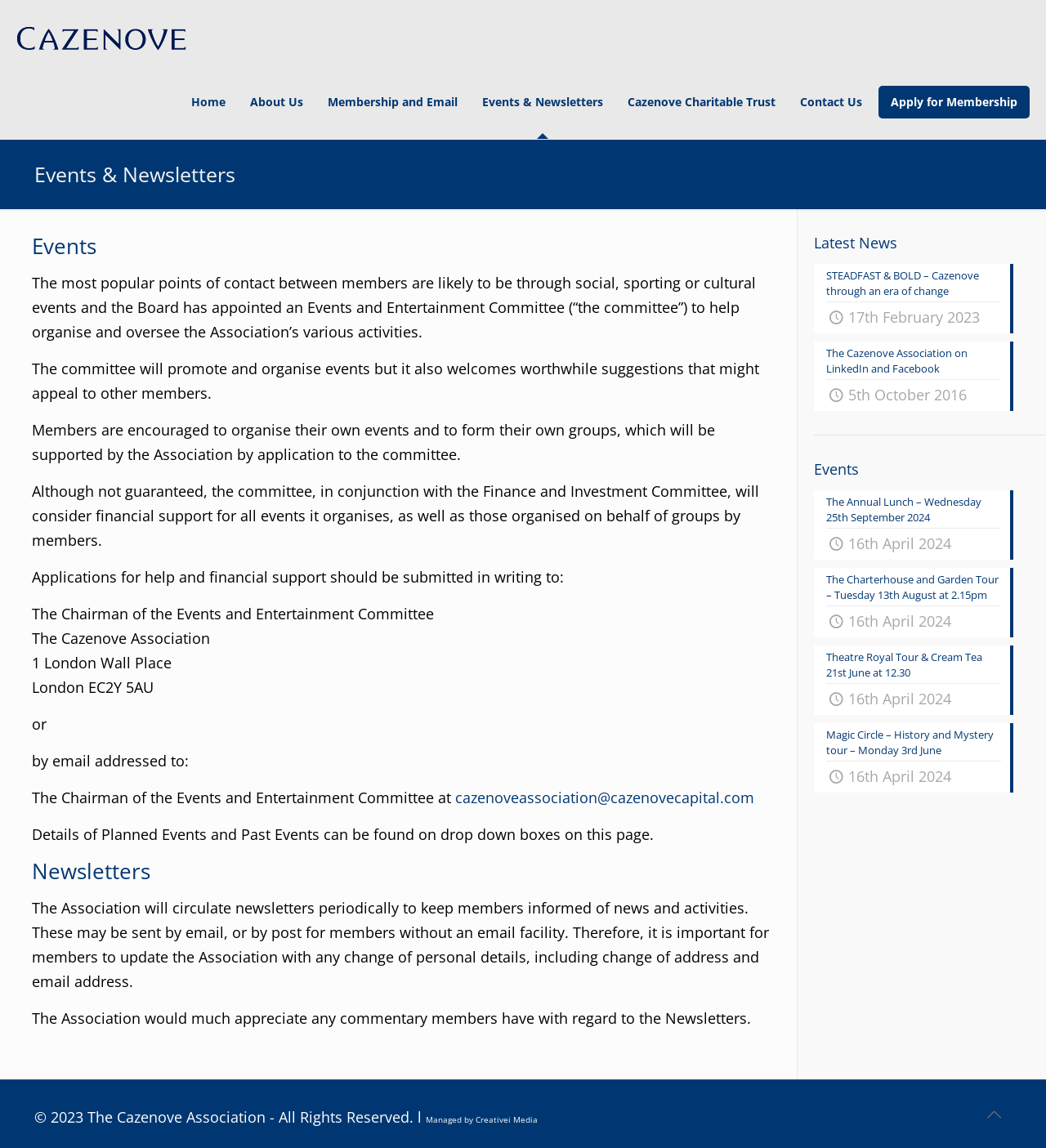Please extract the webpage's main title and generate its text content.

Events & Newsletters